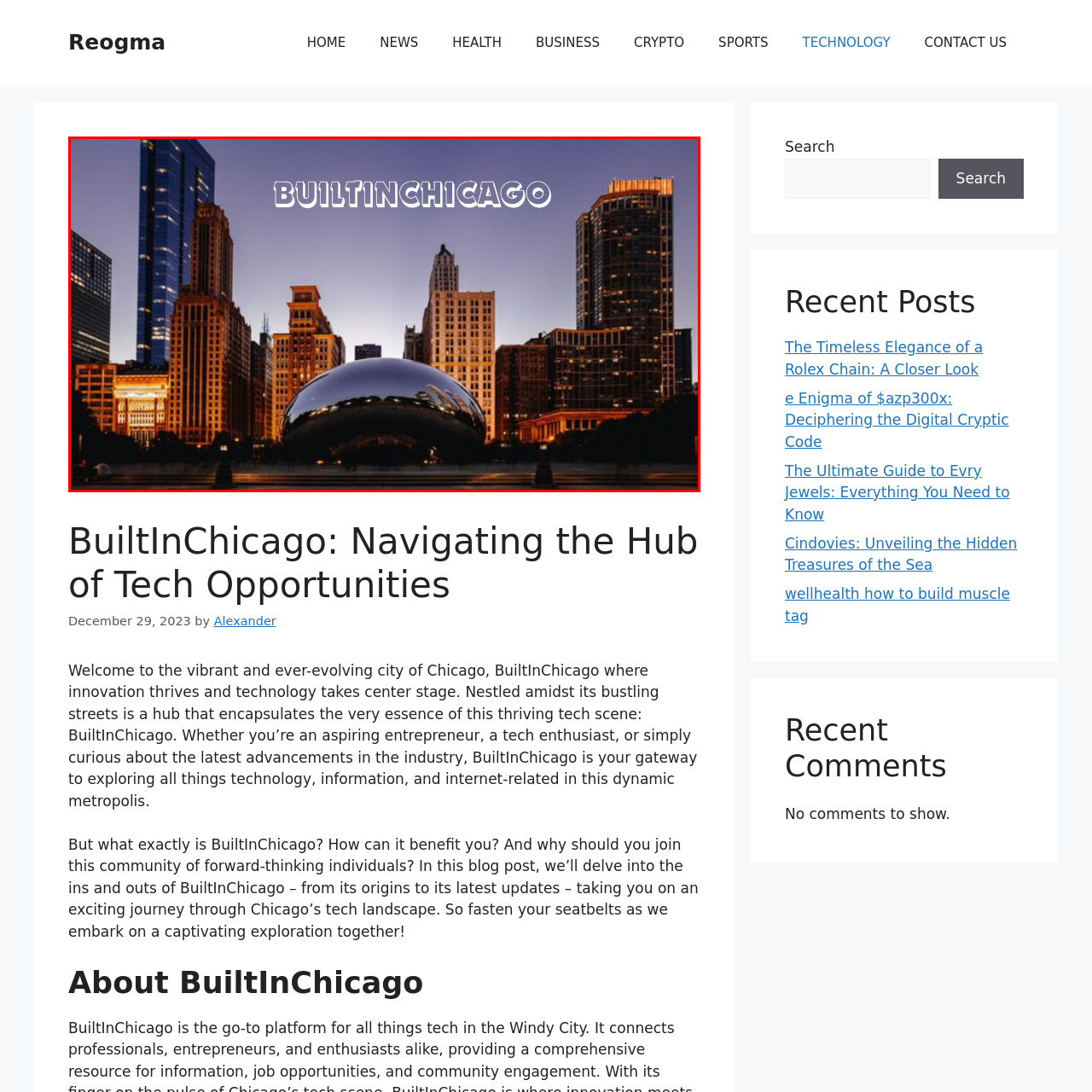Please provide a comprehensive description of the image that is enclosed within the red boundary.

The image features a striking view of Chicago's skyline, prominently showcasing the famous Cloud Gate sculpture, also known as "The Bean," which glistens under the evening sky. Surrounding the sculpture are a variety of impressive skyscrapers, representing the vibrant architectural landscape of the city. Above this captivating scene, the bold, stylized text "BUILTINCHICAGO" is displayed, highlighting the hub of innovation and technology that the city embodies. This image serves as a visual gateway to explore Chicago's dynamic tech community and its flourishing entrepreneurial spirit, encapsulating the essence of BuiltInChicago as a platform that connects individuals with opportunities in the tech industry.